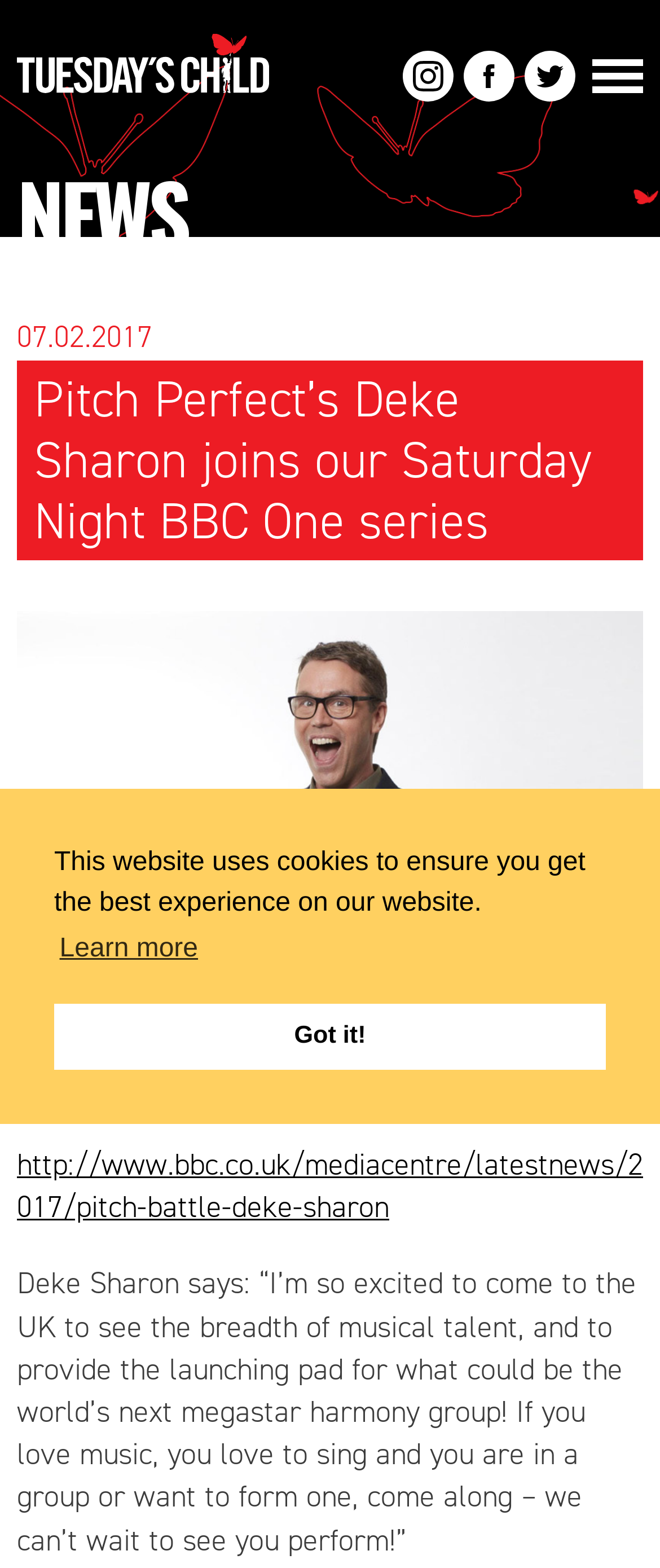Answer the question below in one word or phrase:
What is the highest grossing musical comedy of all time?

Not specified